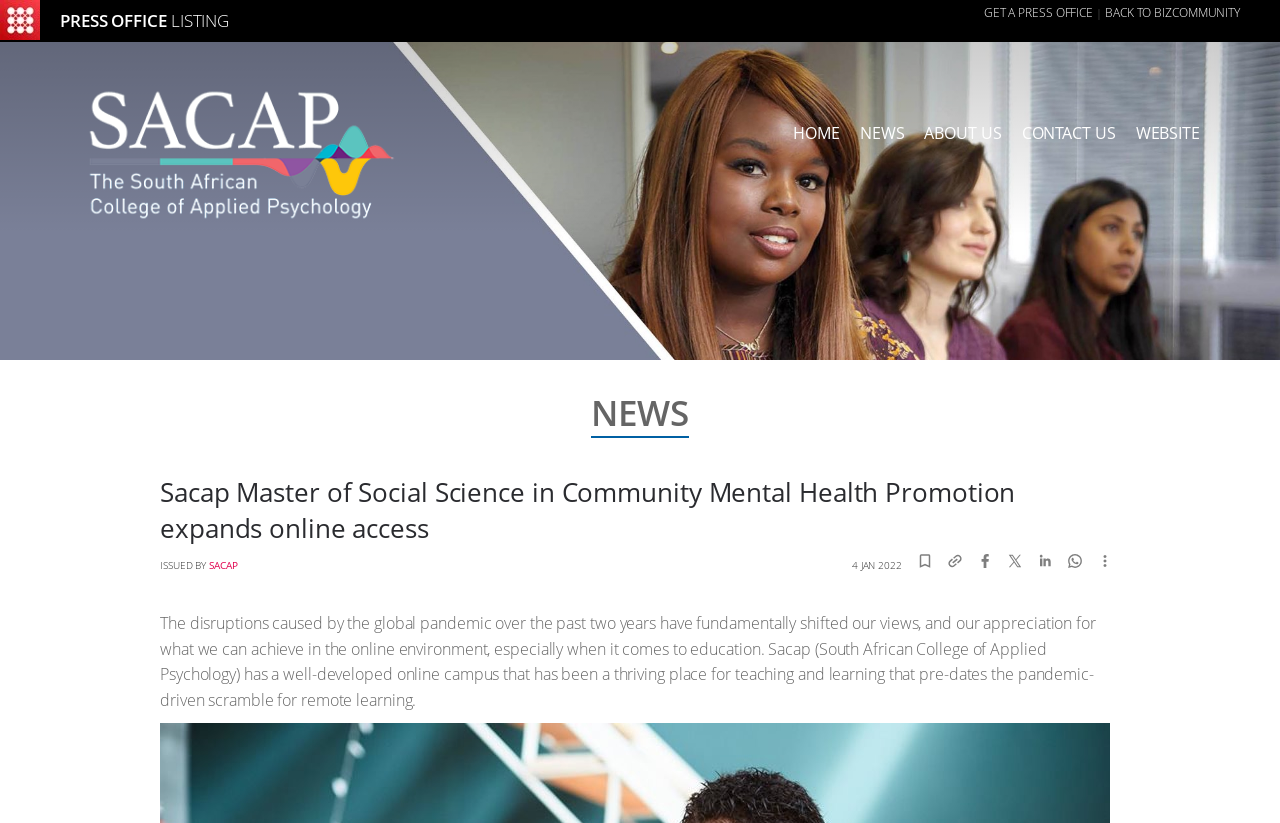Indicate the bounding box coordinates of the element that must be clicked to execute the instruction: "Click on the Bizcommunity.com logo". The coordinates should be given as four float numbers between 0 and 1, i.e., [left, top, right, bottom].

[0.0, 0.0, 0.031, 0.049]